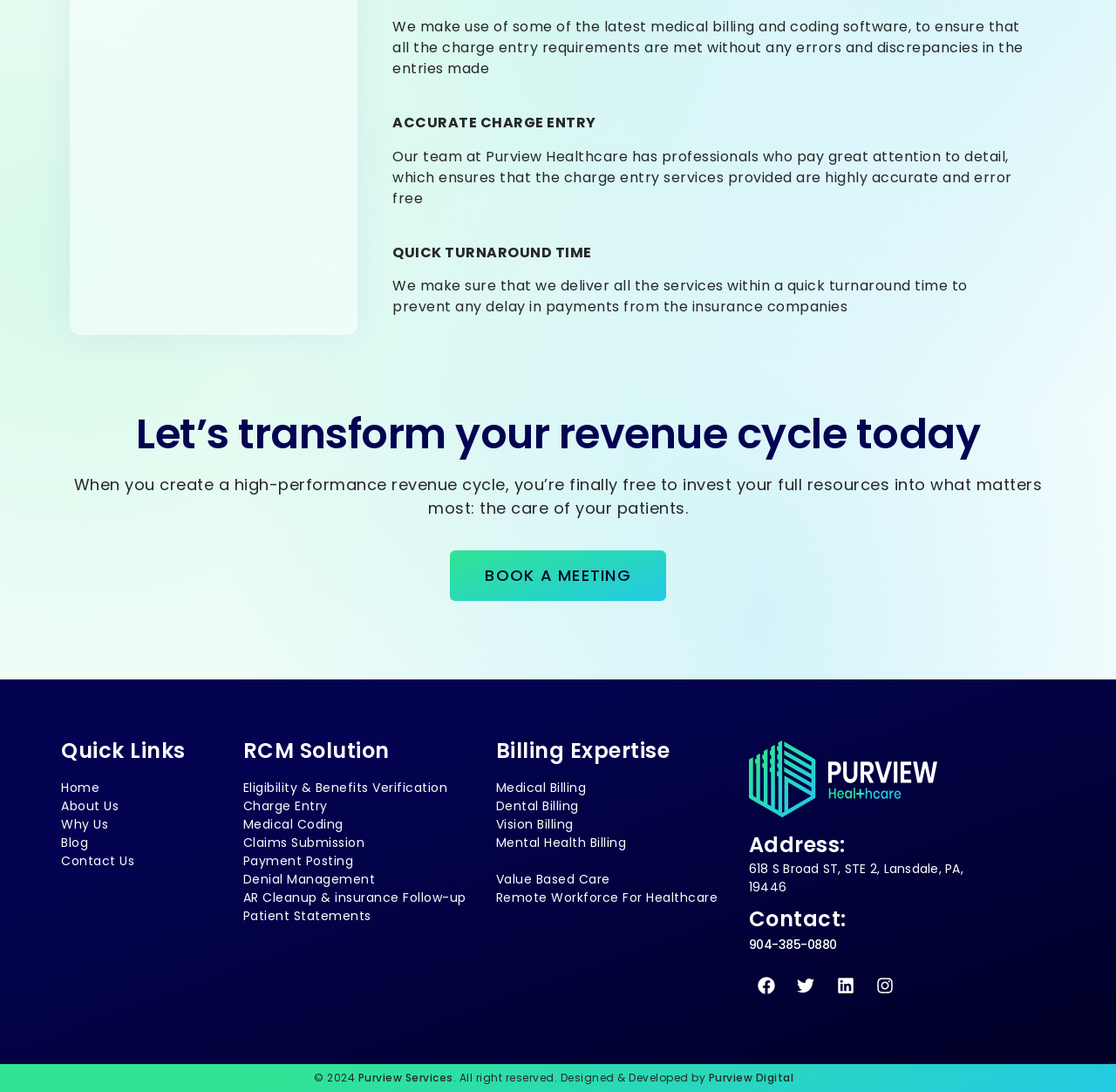What is the name of the company providing healthcare services?
Examine the image closely and answer the question with as much detail as possible.

The company name is mentioned in the heading 'Let’s transform your revenue cycle today' and also in the footer section '© 2024 Purview Services. All right reserved.'